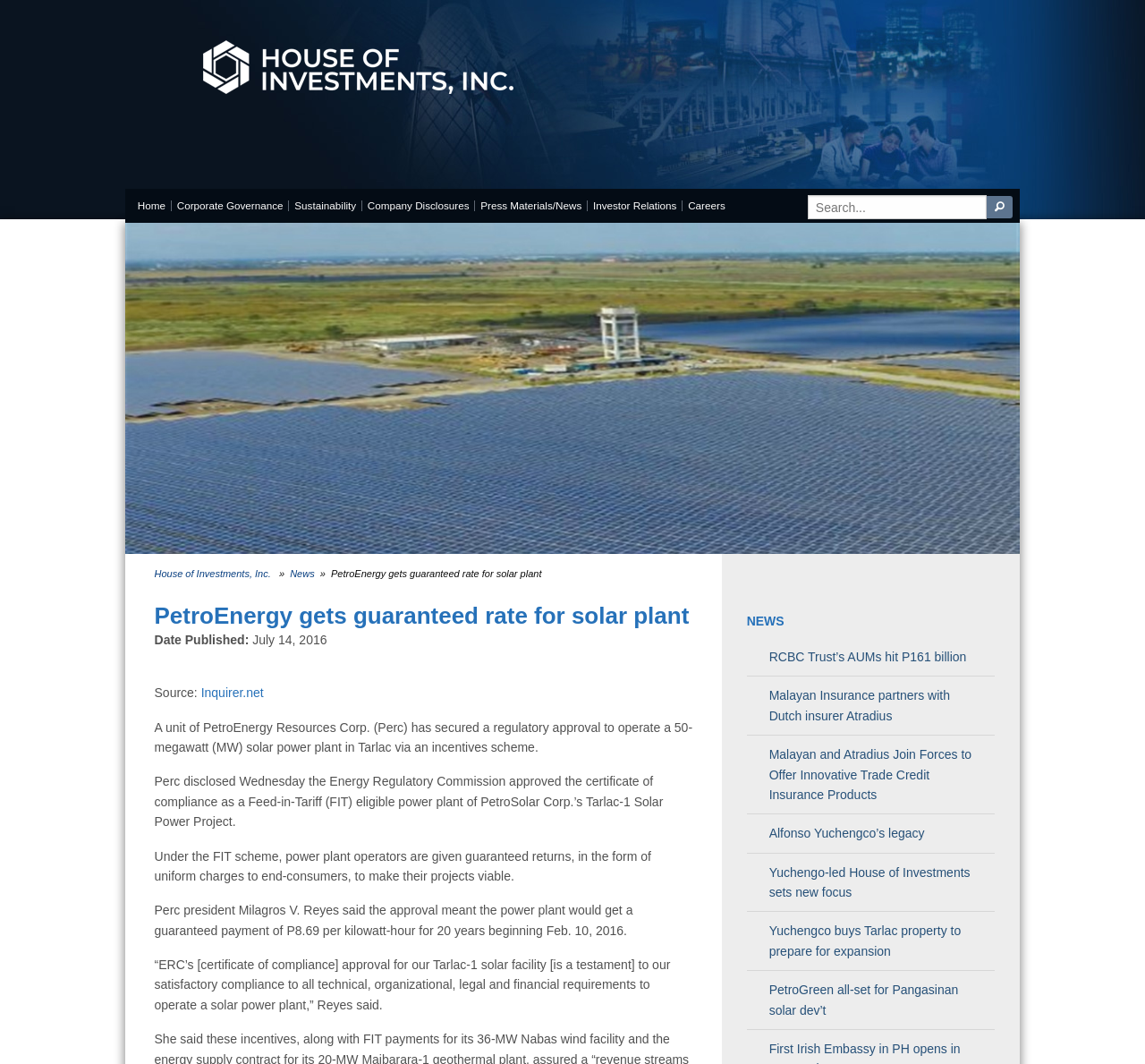From the webpage screenshot, predict the bounding box of the UI element that matches this description: "Alfonso Yuchengco’s legacy".

[0.672, 0.777, 0.807, 0.79]